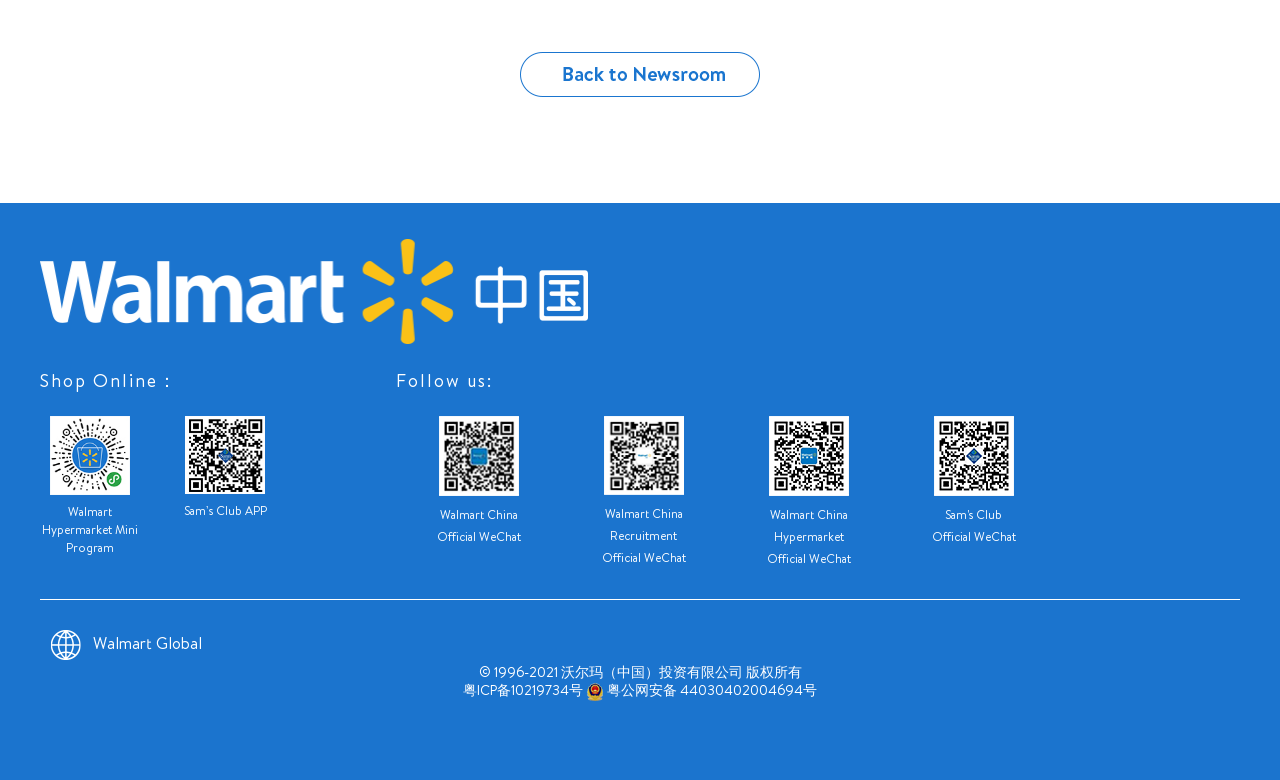Identify the bounding box coordinates for the UI element described as: "Walmart Global". The coordinates should be provided as four floats between 0 and 1: [left, top, right, bottom].

[0.073, 0.816, 0.158, 0.839]